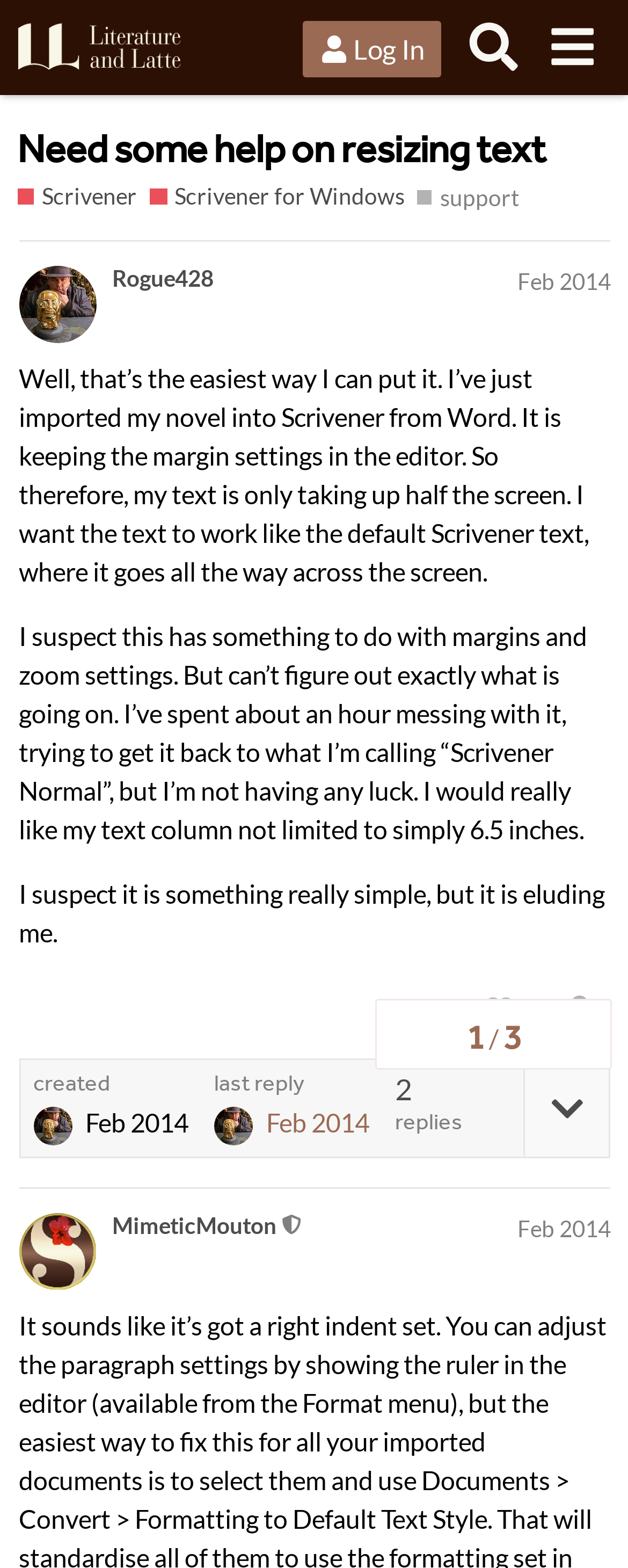Locate the bounding box of the UI element with the following description: "2014: Minnesota".

None